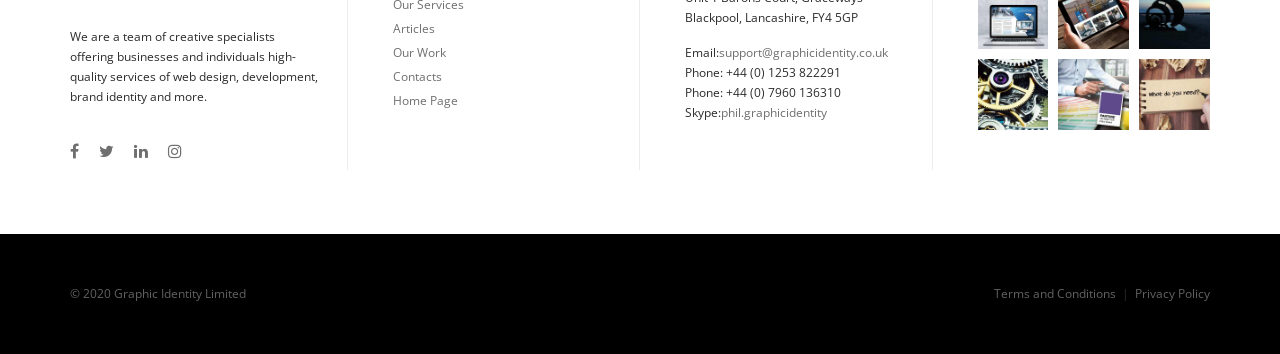Please locate the bounding box coordinates of the element that should be clicked to complete the given instruction: "Visit the 'Our Work' page".

[0.307, 0.124, 0.348, 0.172]